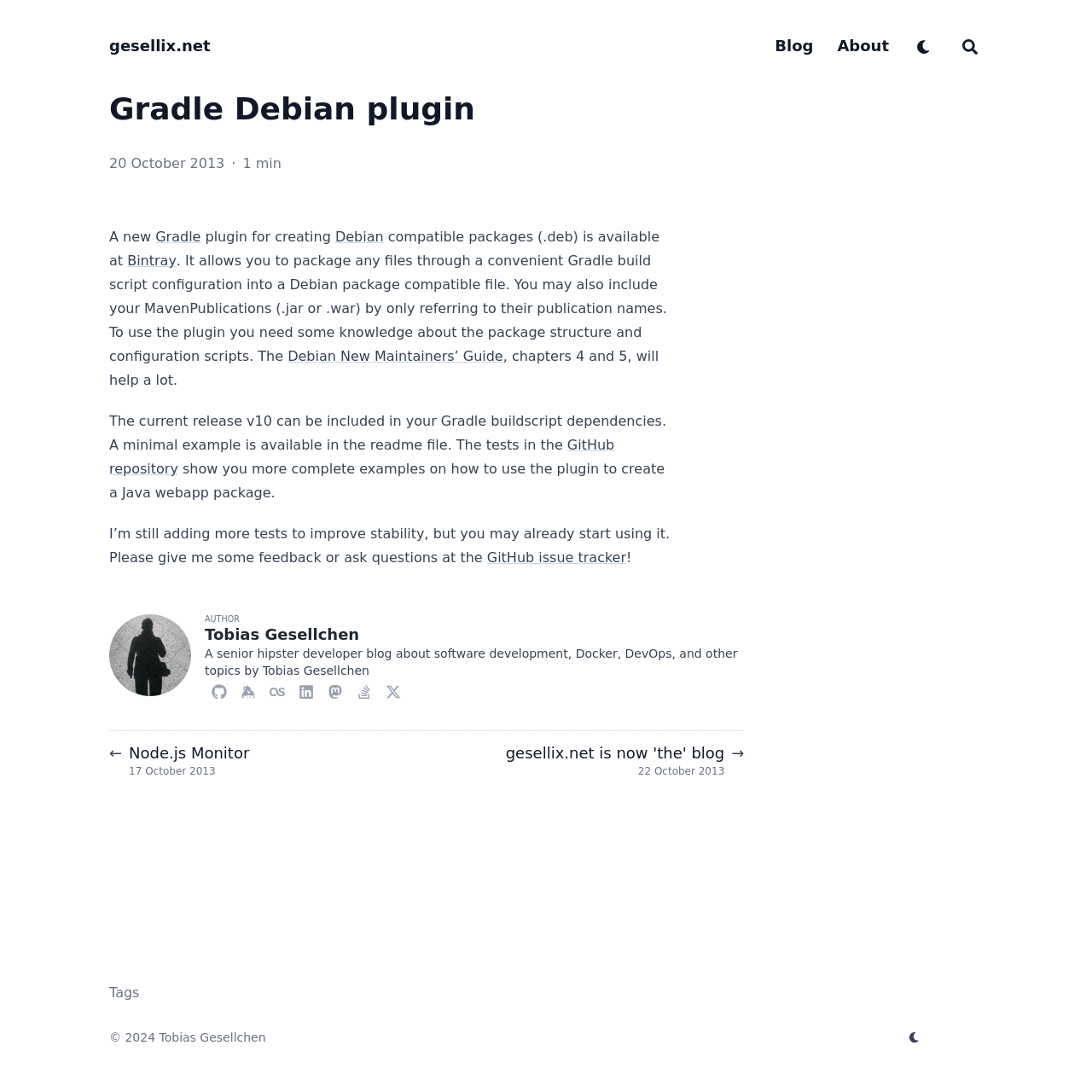Find the bounding box coordinates of the area that needs to be clicked in order to achieve the following instruction: "Switch to dark appearance". The coordinates should be specified as four float numbers between 0 and 1, i.e., [left, top, right, bottom].

[0.836, 0.031, 0.856, 0.053]